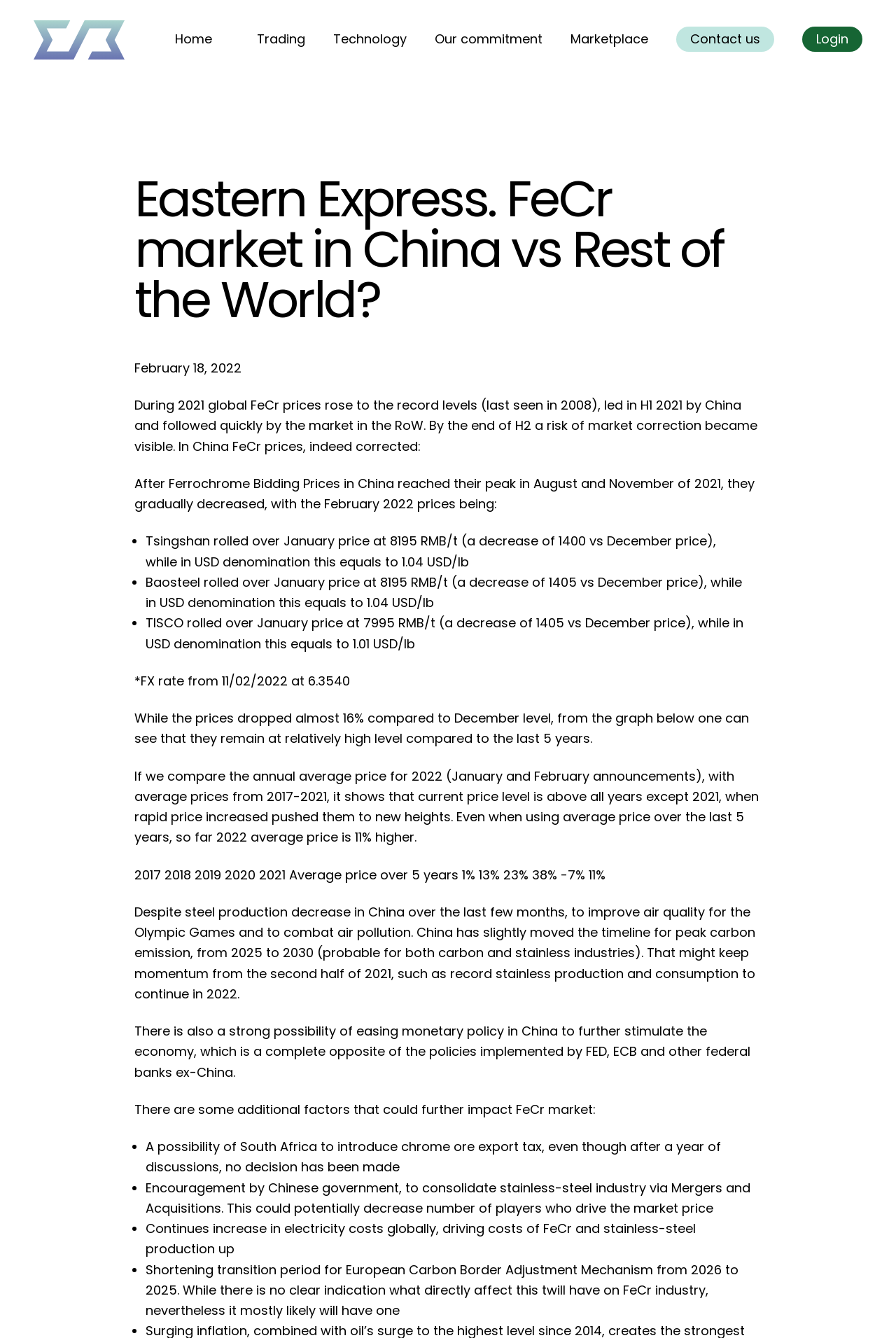What is the current price of FeCr in China?
Please use the image to provide an in-depth answer to the question.

According to the text, the current price of FeCr in China is 8195 RMB/t, which is a decrease from the previous price. This information is mentioned in the context of discussing the prices of different companies, such as Tsingshan and Baosteel.